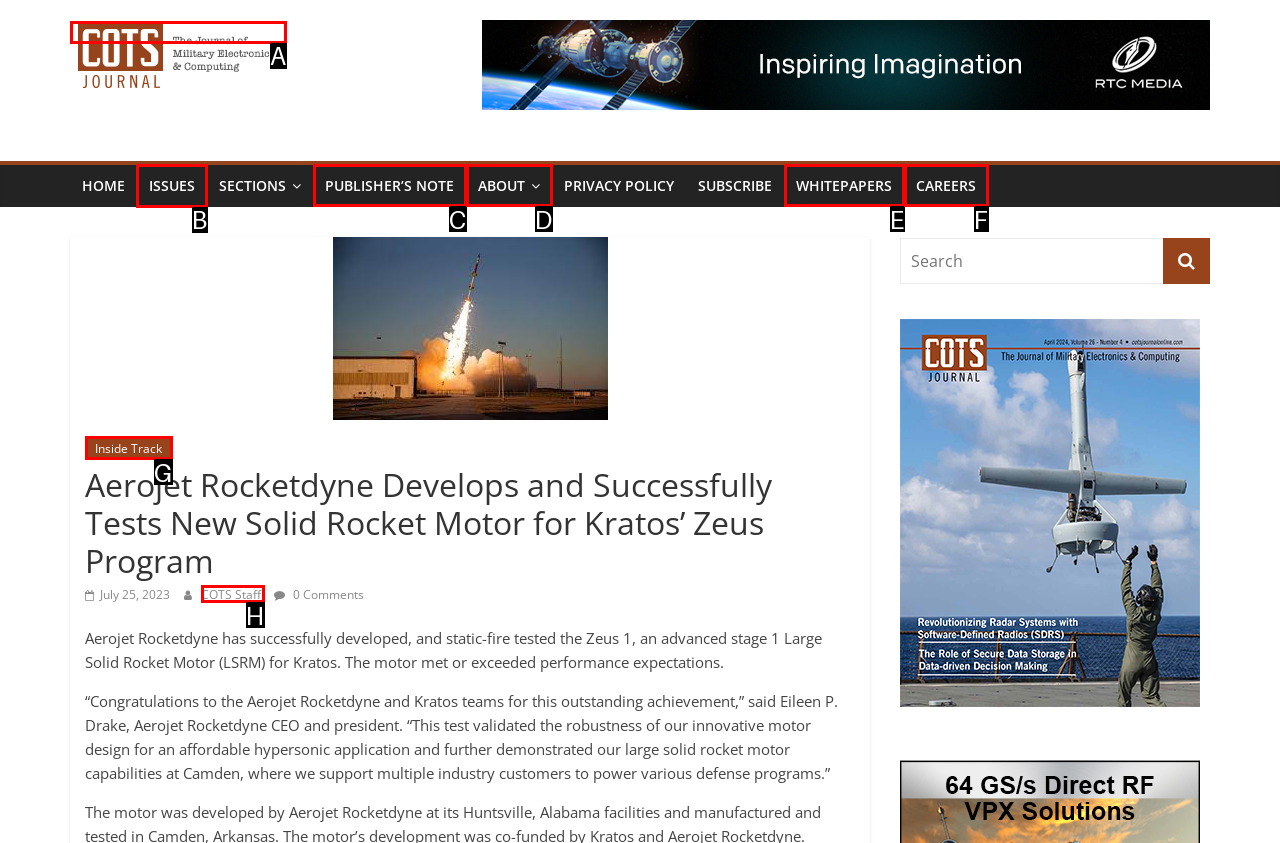What is the letter of the UI element you should click to view issues? Provide the letter directly.

B